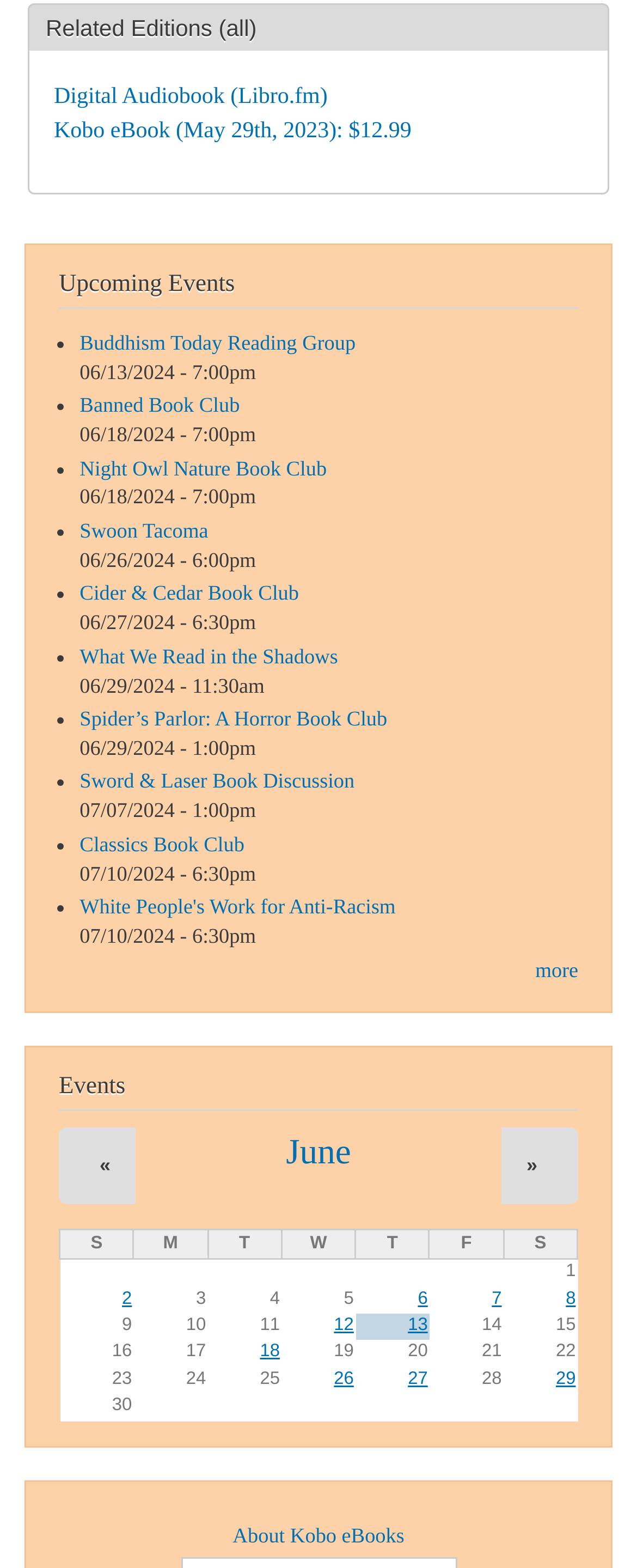Indicate the bounding box coordinates of the clickable region to achieve the following instruction: "Click on the 'more' link."

[0.84, 0.612, 0.908, 0.626]